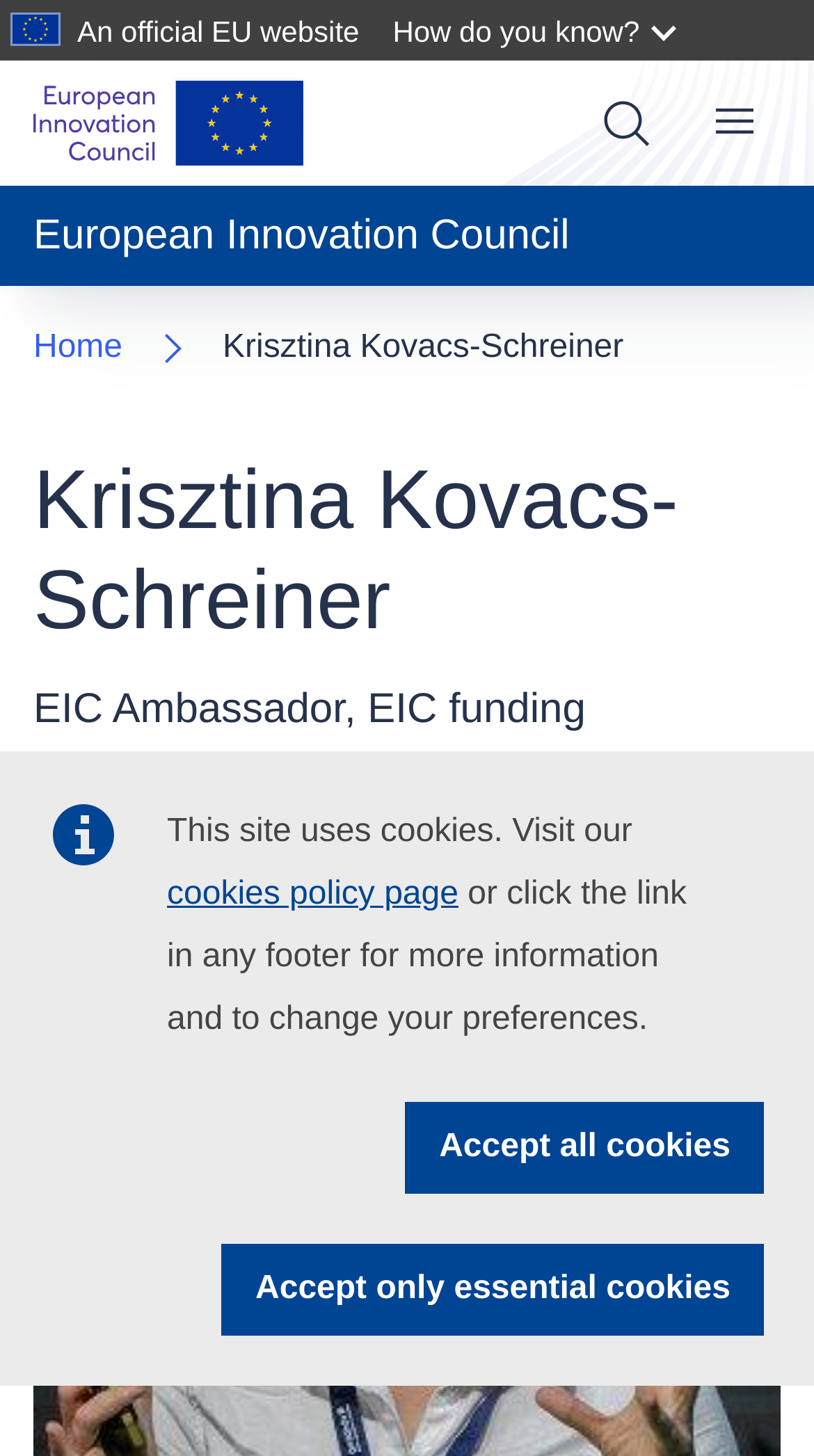Please specify the bounding box coordinates of the element that should be clicked to execute the given instruction: 'view Krisztina Kovacs-Schreiner's profile'. Ensure the coordinates are four float numbers between 0 and 1, expressed as [left, top, right, bottom].

[0.041, 0.309, 0.959, 0.447]